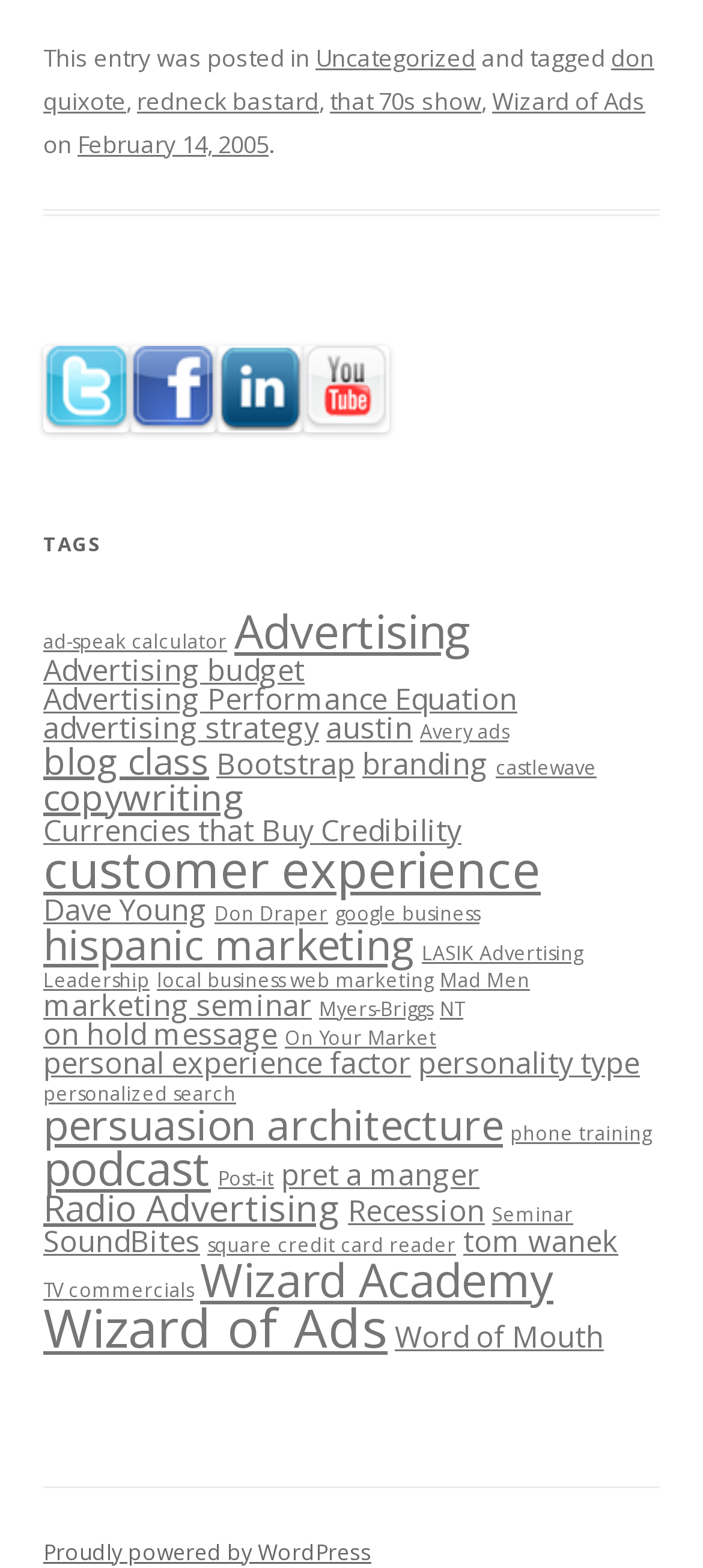What is the category of the post?
Carefully analyze the image and provide a detailed answer to the question.

The category of the post can be determined by looking at the footer section of the webpage, where it says 'This entry was posted in Uncategorized and tagged...'.